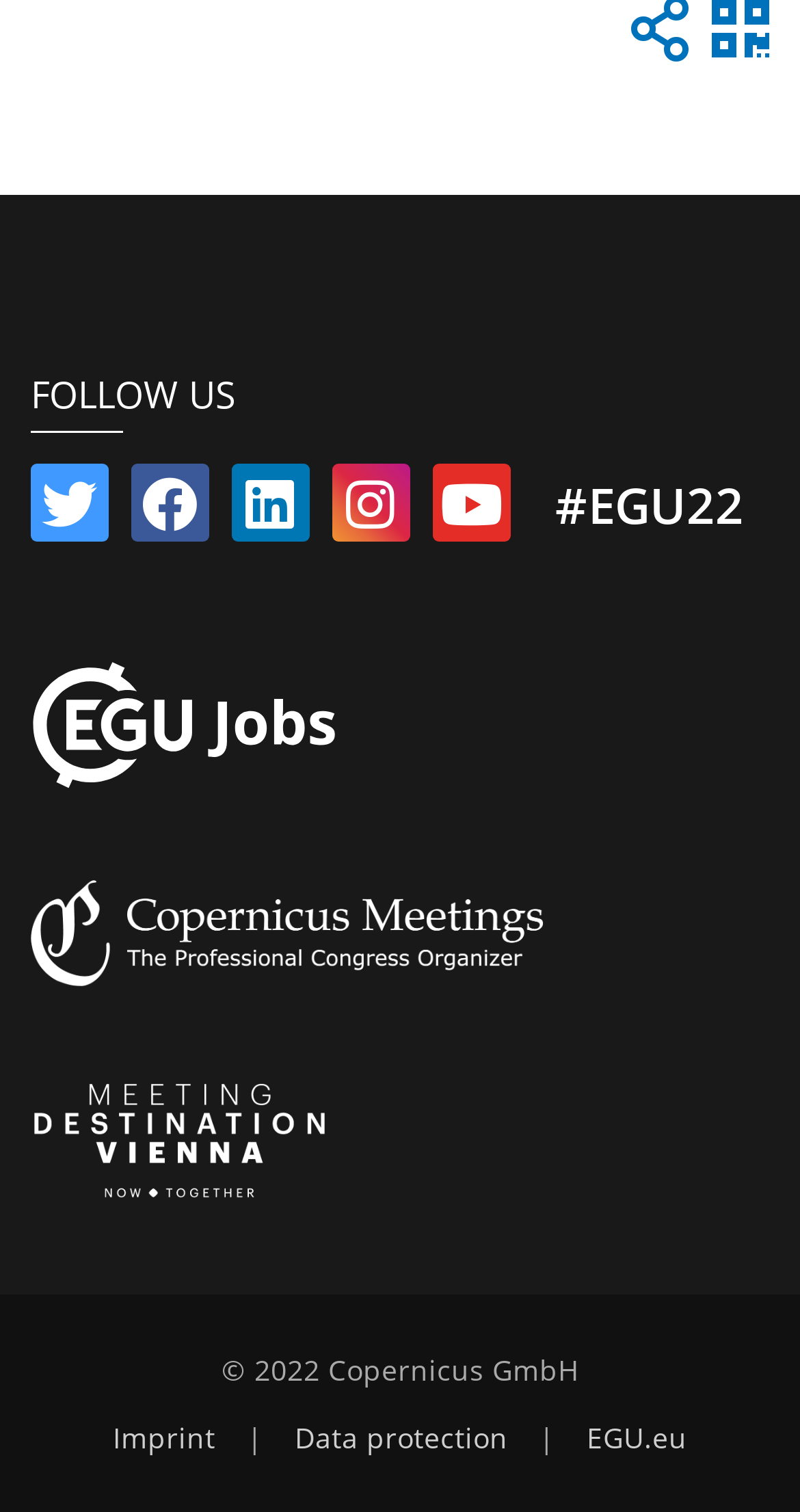Determine the bounding box coordinates of the clickable region to execute the instruction: "View EGU22". The coordinates should be four float numbers between 0 and 1, denoted as [left, top, right, bottom].

[0.694, 0.312, 0.929, 0.356]